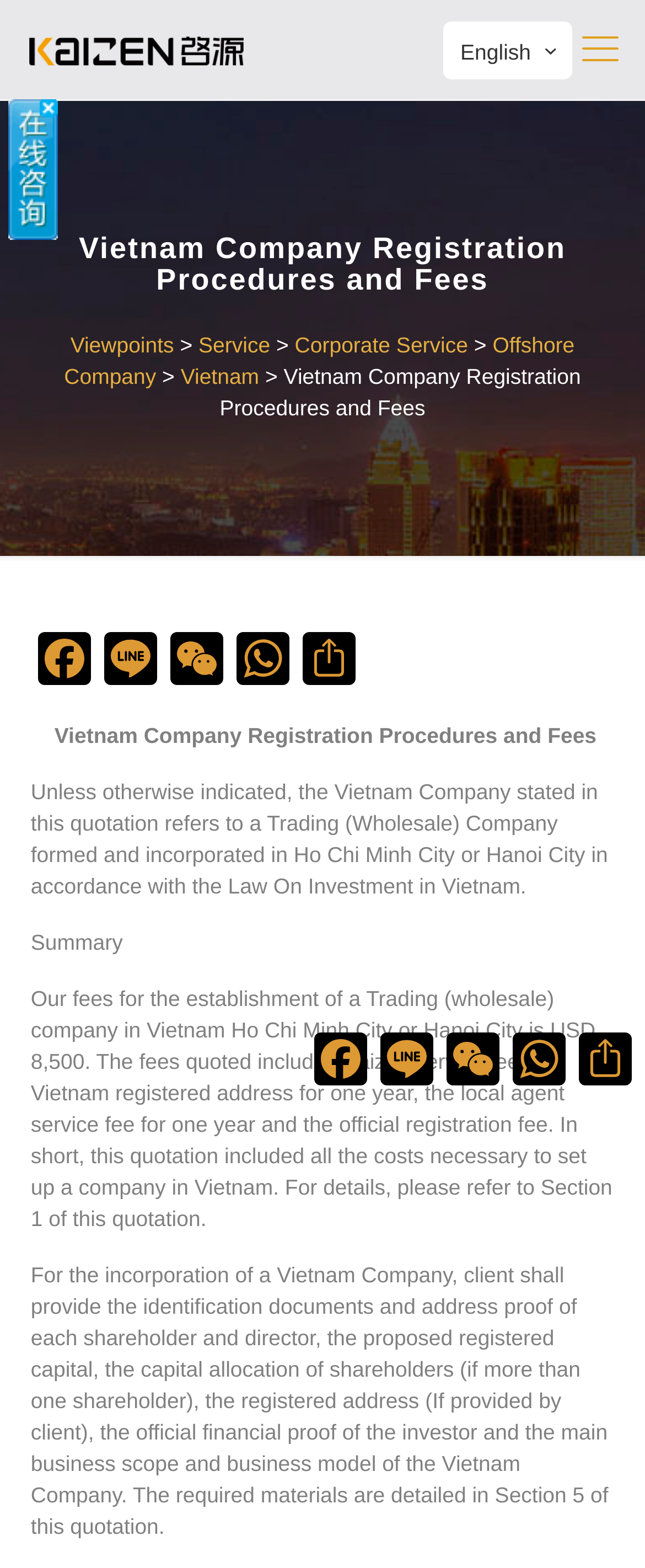Answer succinctly with a single word or phrase:
What is the location for company registration?

Ho Chi Minh City or Hanoi City